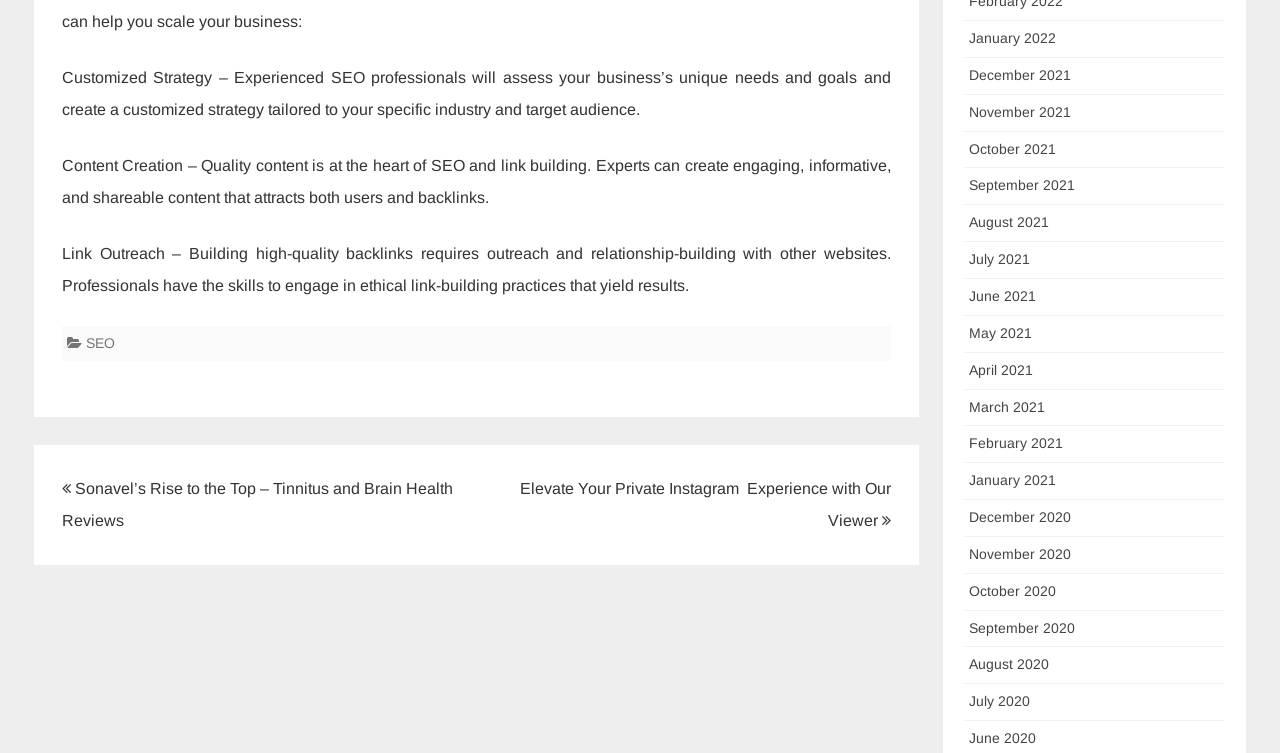Find the bounding box coordinates of the clickable element required to execute the following instruction: "Browse the 'Posts' section". Provide the coordinates as four float numbers between 0 and 1, i.e., [left, top, right, bottom].

[0.048, 0.629, 0.696, 0.714]